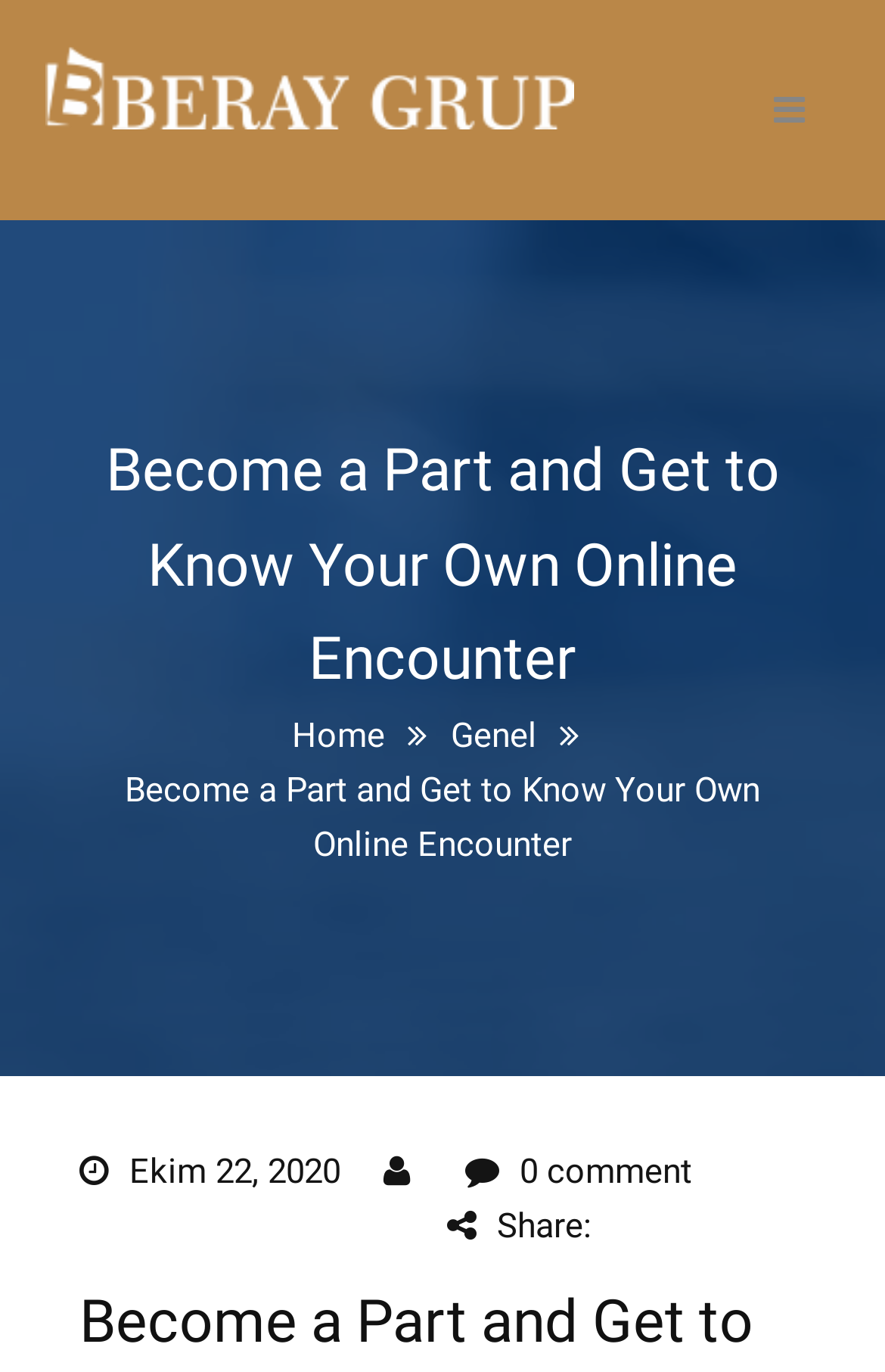Provide a thorough description of this webpage.

The webpage appears to be a blog or article page from Beray Grup. At the top, there is a logo image and a link with the text "Beray Grup" positioned side by side, taking up about half of the screen width. Below them, there is a large heading that spans almost the entire screen width, reading "Become a Part and Get to Know Your Own Online Encounter".

Underneath the heading, there are two links, "Home" and "Genel", placed next to each other, taking up about a quarter of the screen width. Further down, there is a section with three lines of text. The first line displays the date "Ekim 22, 2020", the second line shows "0 comment", and the third line reads "Share:". 

To the right of the "Share:" text, there are three social media links, represented by icons, which are Facebook, Twitter, and Pinterest, respectively. These icons are aligned horizontally and take up about a quarter of the screen width.